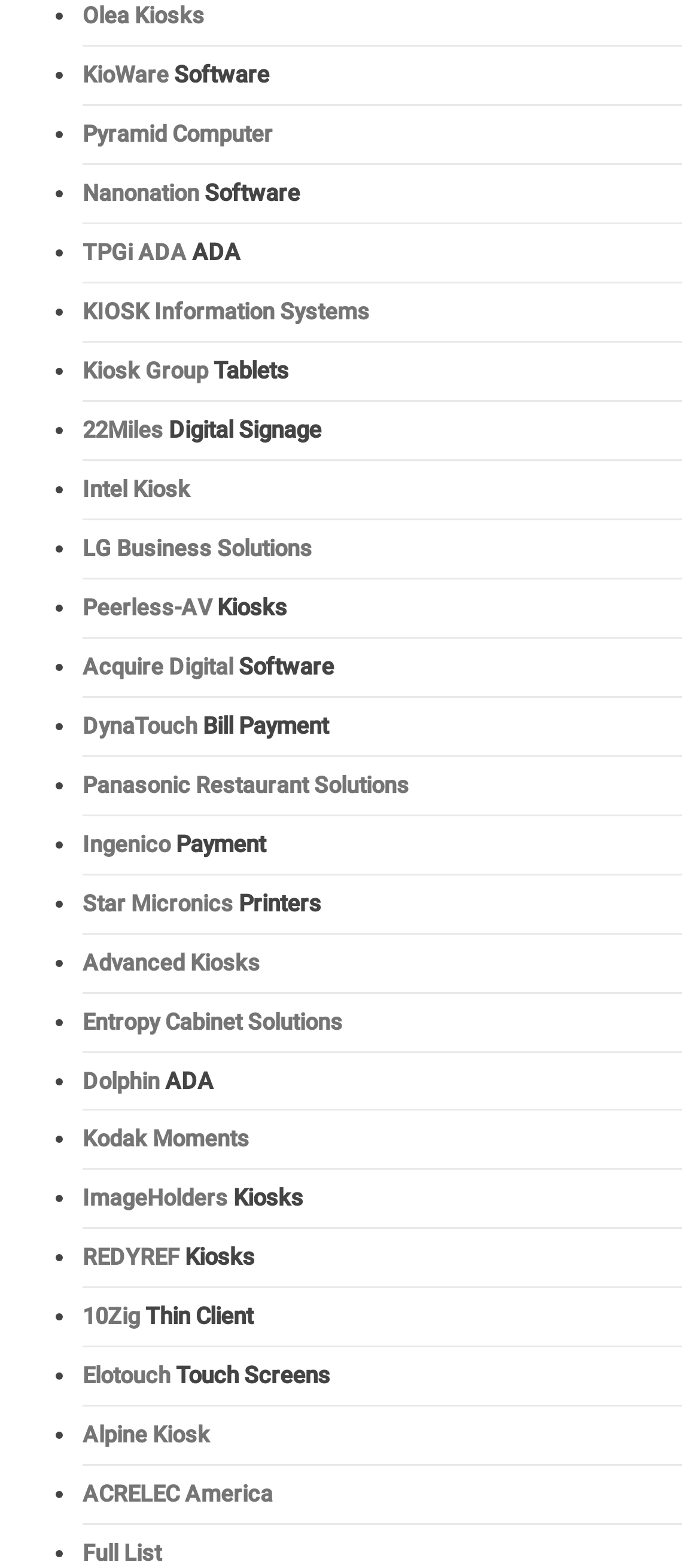Give a one-word or phrase response to the following question: How many categories are represented on this webpage?

5